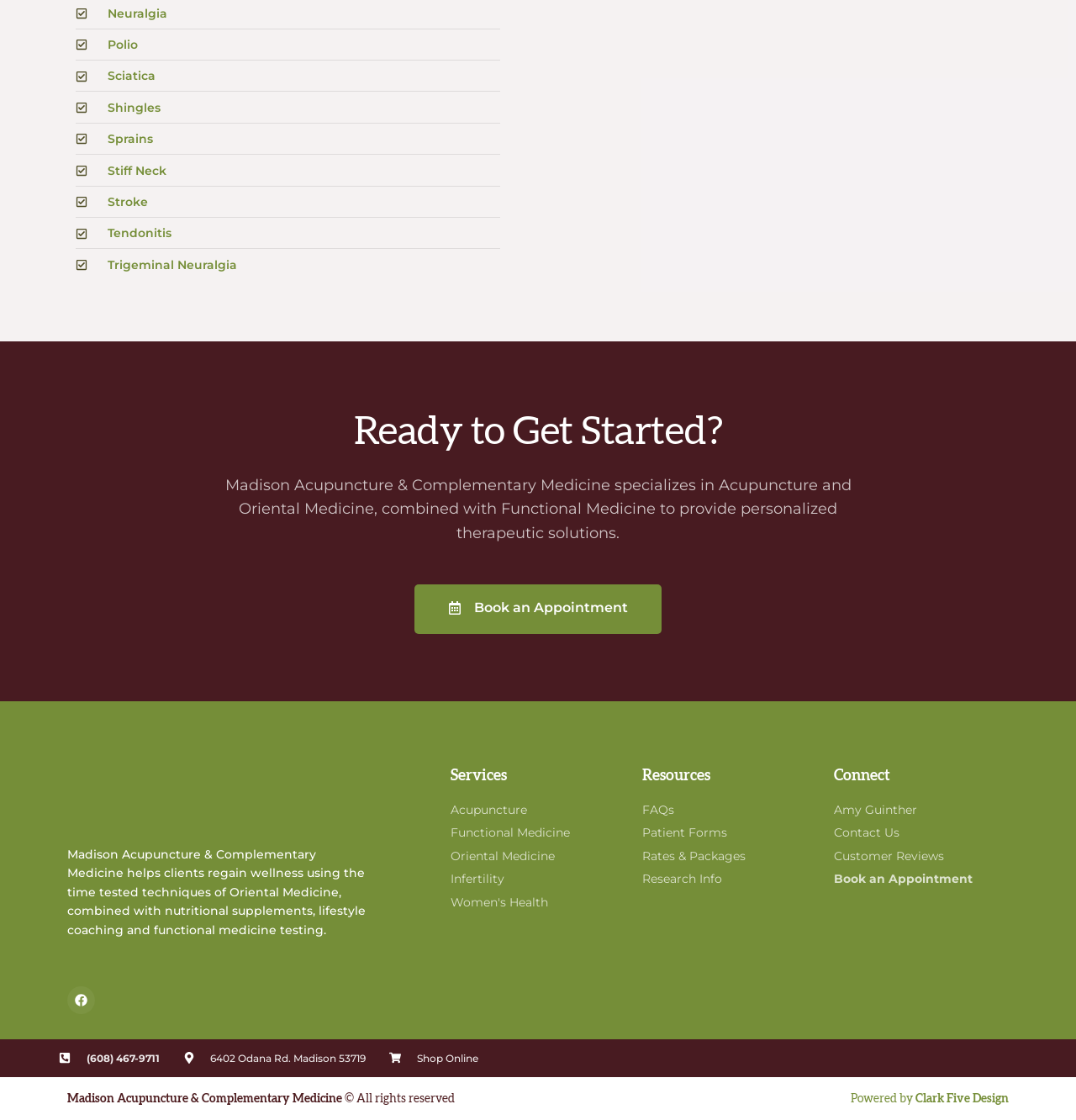Respond with a single word or phrase to the following question:
What is the name of the acupuncture practice?

Madison Acupuncture & Complementary Medicine